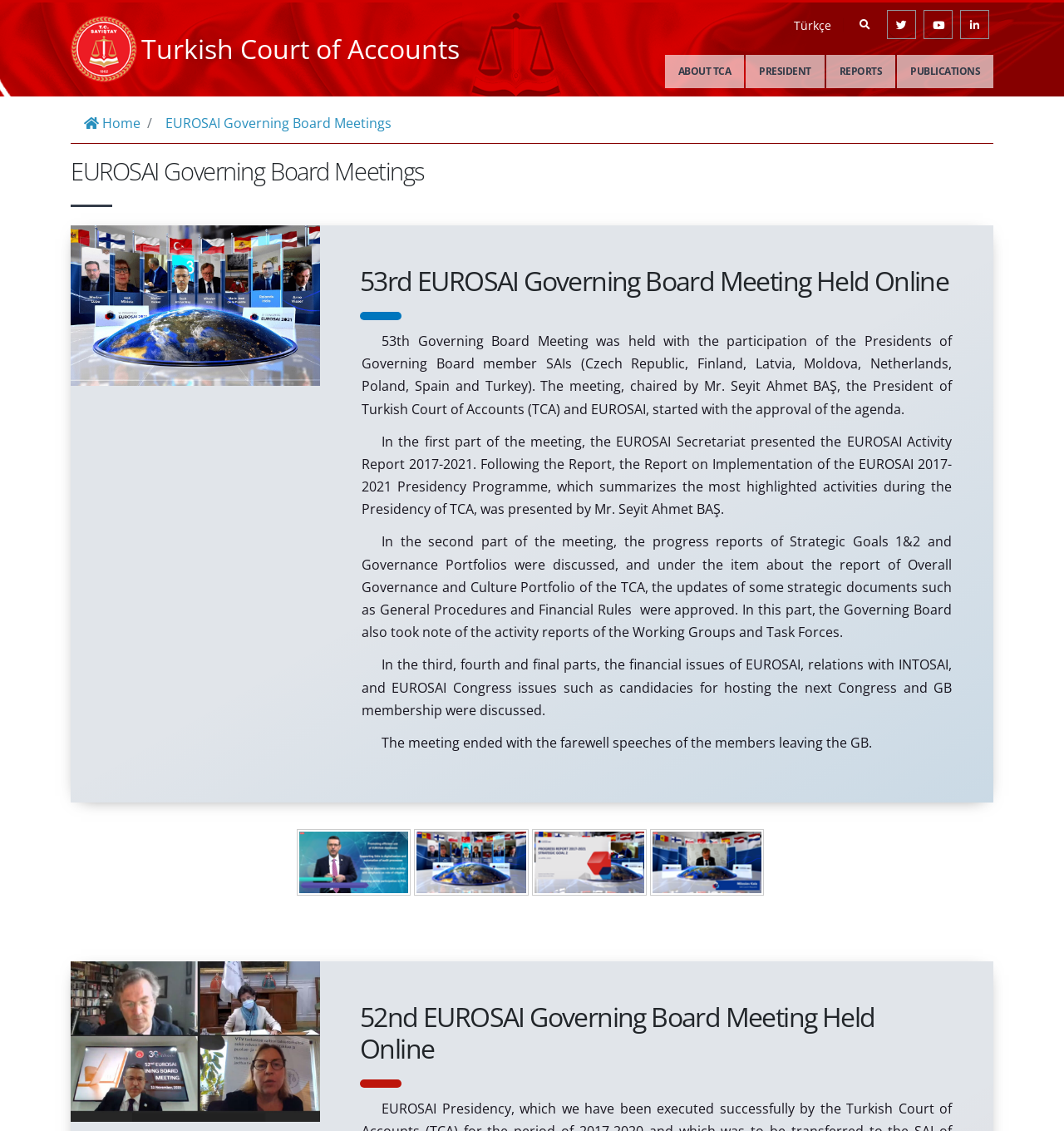Please provide a comprehensive response to the question below by analyzing the image: 
What is the purpose of the 'breadcrumb' navigation?

I found the 'breadcrumb' navigation on the webpage, which contains links to 'Home' and 'EUROSAI Governing Board Meetings'. Based on my understanding, the purpose of the 'breadcrumb' navigation is to show the hierarchy of the current page, allowing users to navigate to higher-level pages.